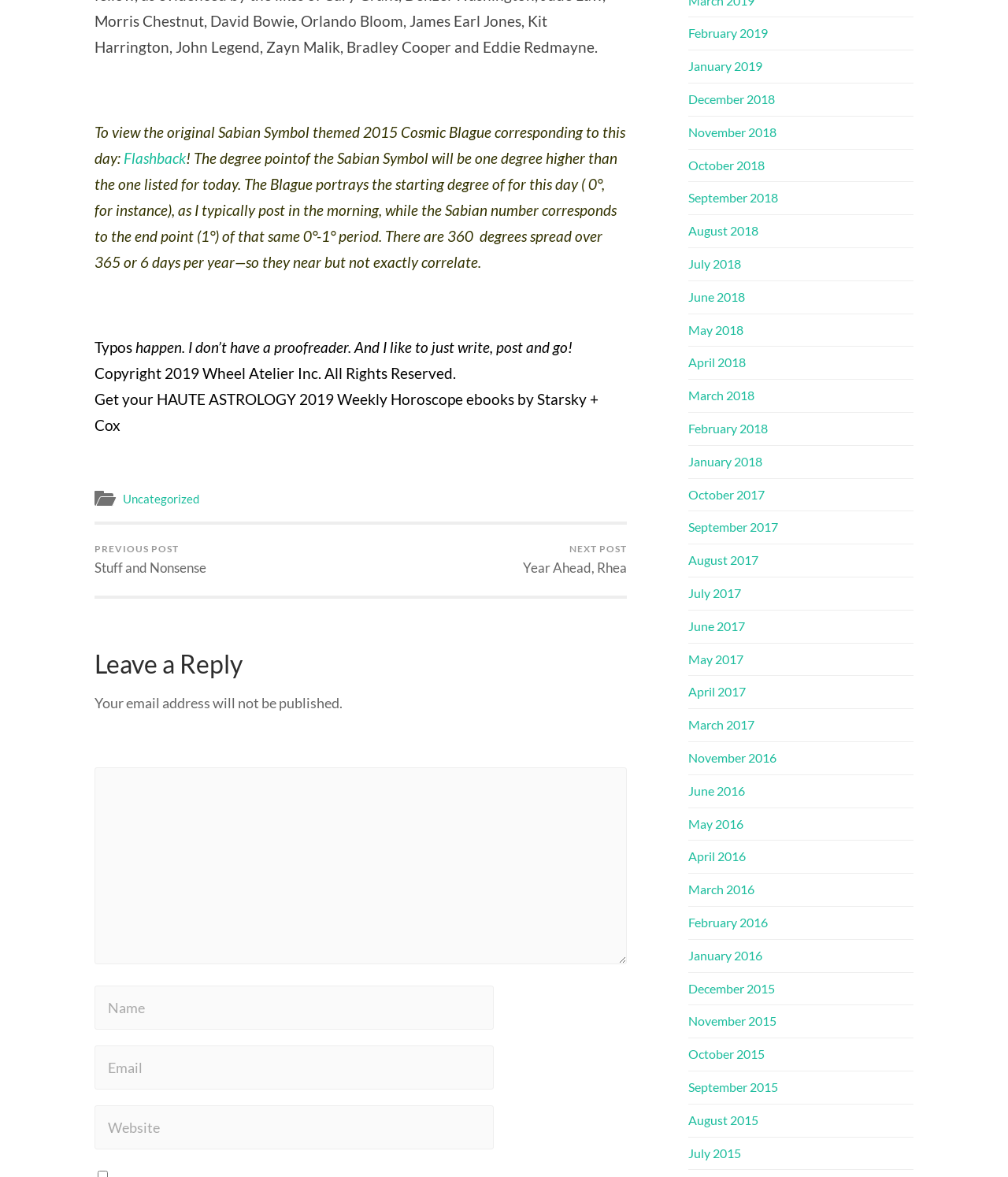Provide the bounding box coordinates for the UI element described in this sentence: "Previous post Stuff and Nonsense". The coordinates should be four float values between 0 and 1, i.e., [left, top, right, bottom].

[0.094, 0.446, 0.205, 0.506]